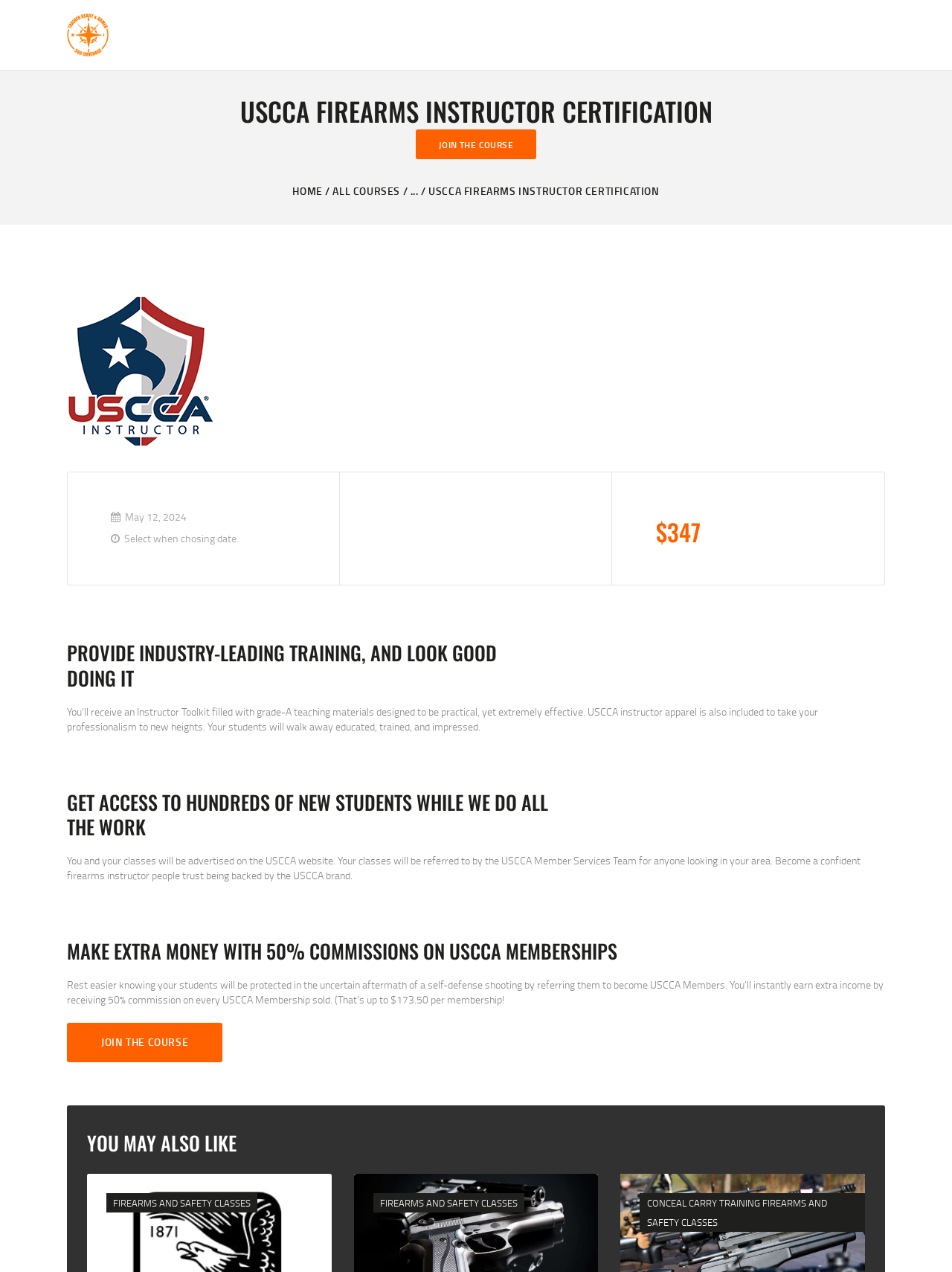Identify the bounding box coordinates for the UI element described as: "FFL TRANSFERS".

[0.347, 0.154, 0.653, 0.18]